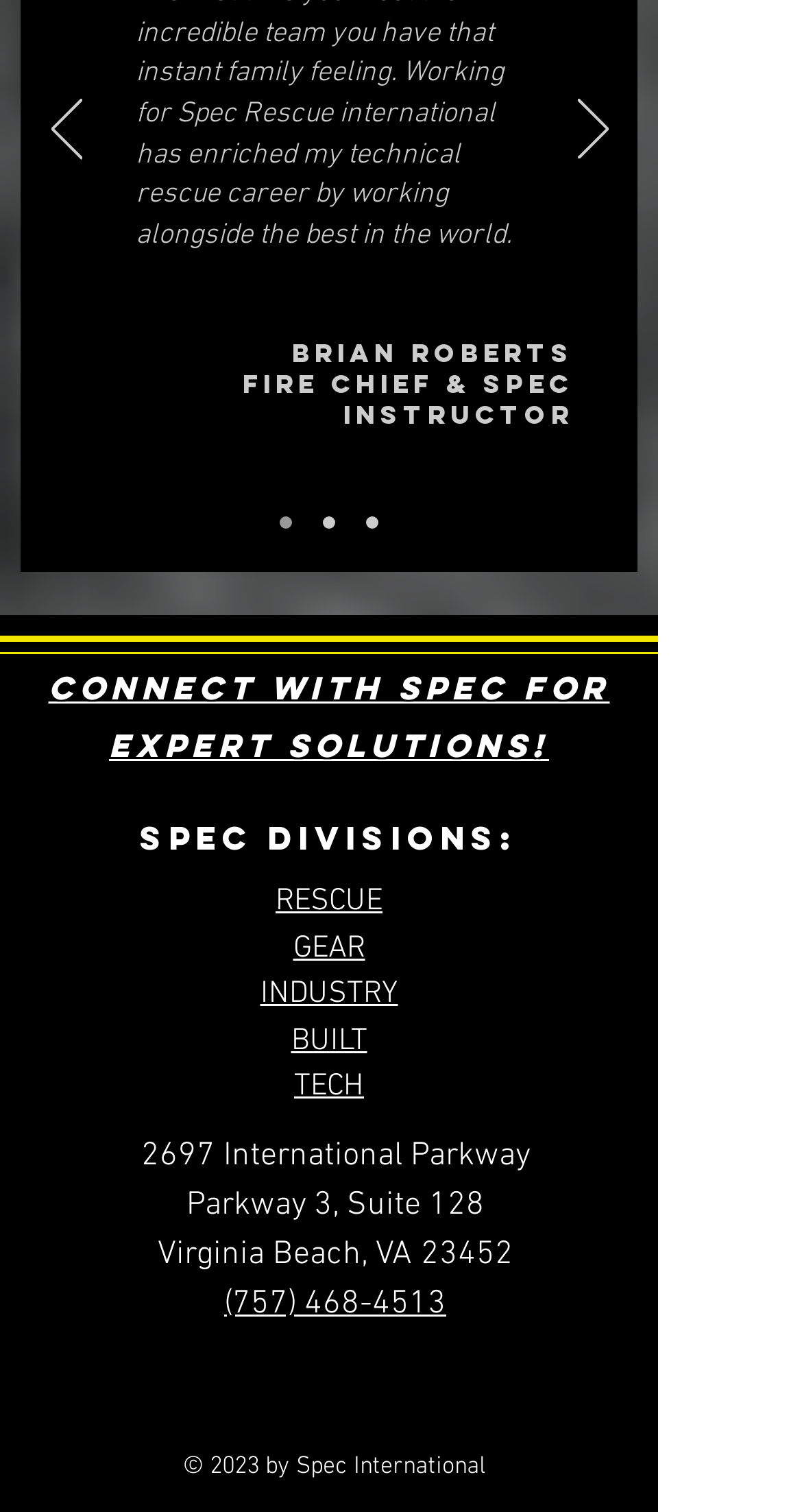Refer to the image and provide an in-depth answer to the question: 
How many social media links are there?

The question can be answered by counting the number of link elements within the list element with the description 'Social Bar', which are Facebook, Instagram, Twitter, YouTube, and LinkedIn.